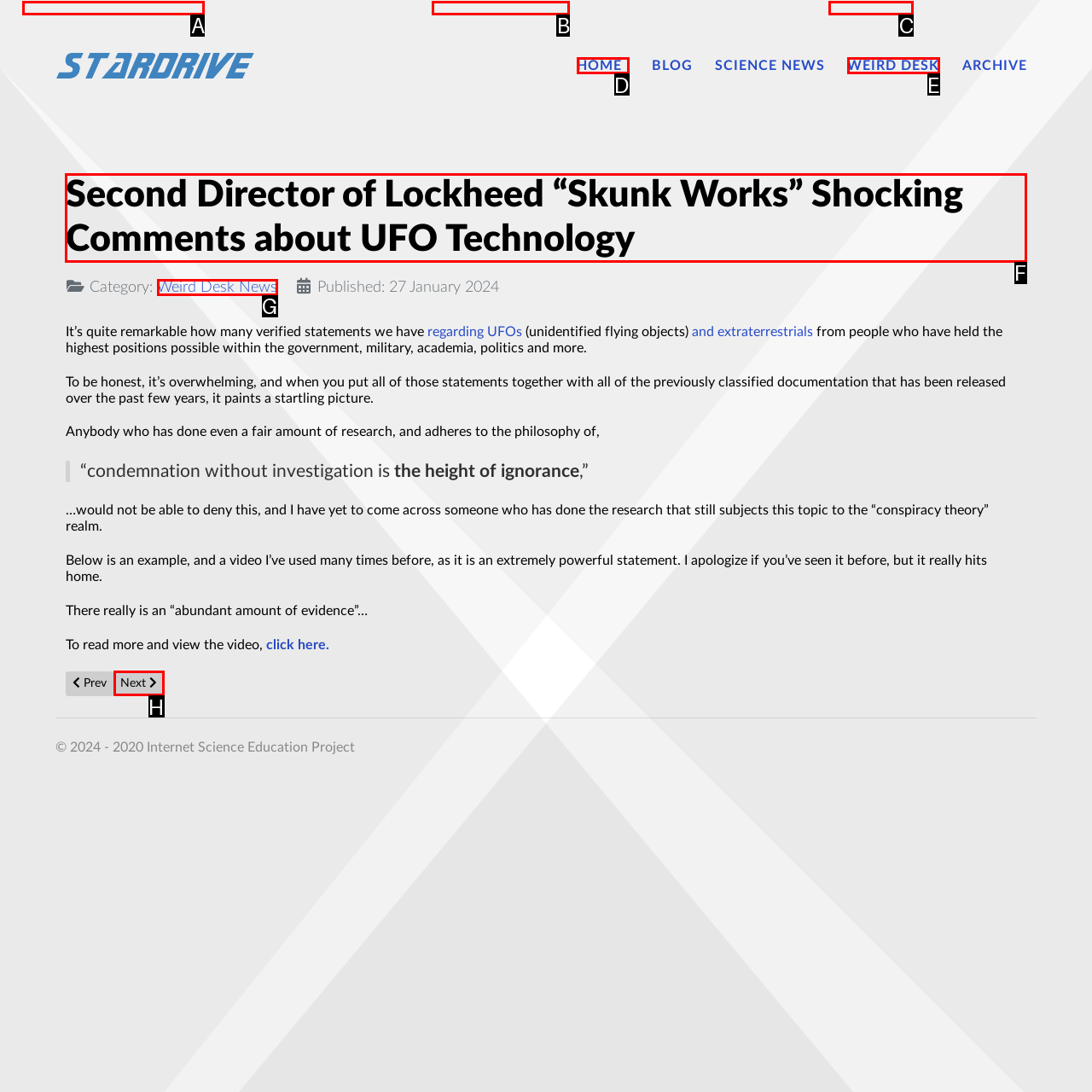Find the appropriate UI element to complete the task: Read the article about UFO technology. Indicate your choice by providing the letter of the element.

F